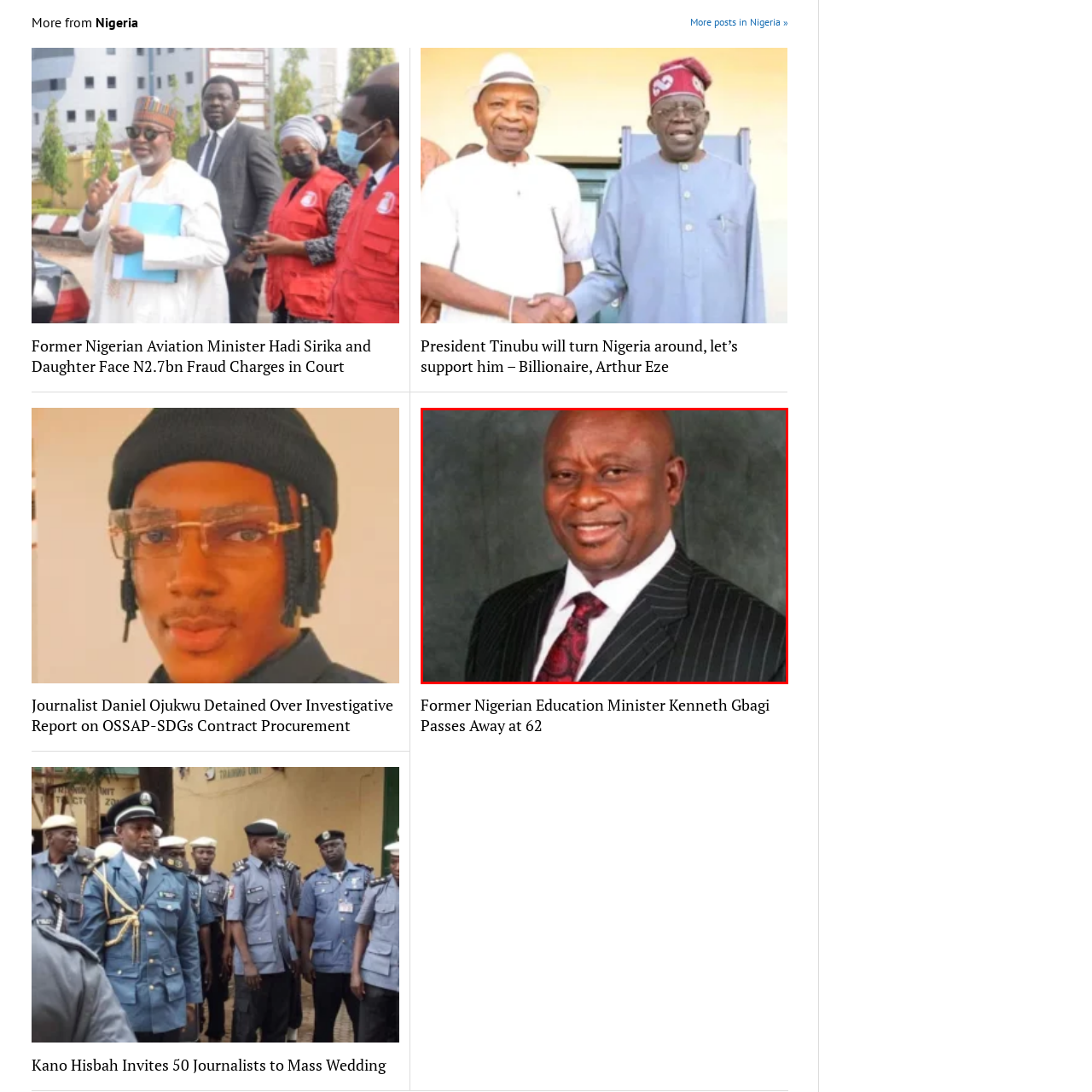Provide an in-depth description of the scene highlighted by the red boundary in the image.

The image features Kenneth Gbagi, the former Nigerian Education Minister, who recently passed away at the age of 62. He is portrayed in a formal setting, wearing a stylish black striped suit with a white shirt and a maroon patterned tie, smiling confidently at the camera. His expression reflects a sense of leadership and approachability, characteristic of his public service career. The background is subtly blurred, keeping the focus on him, emphasizing his significant role in Nigerian politics and education. His legacy and contributions to the country remain noteworthy following his recent passing.